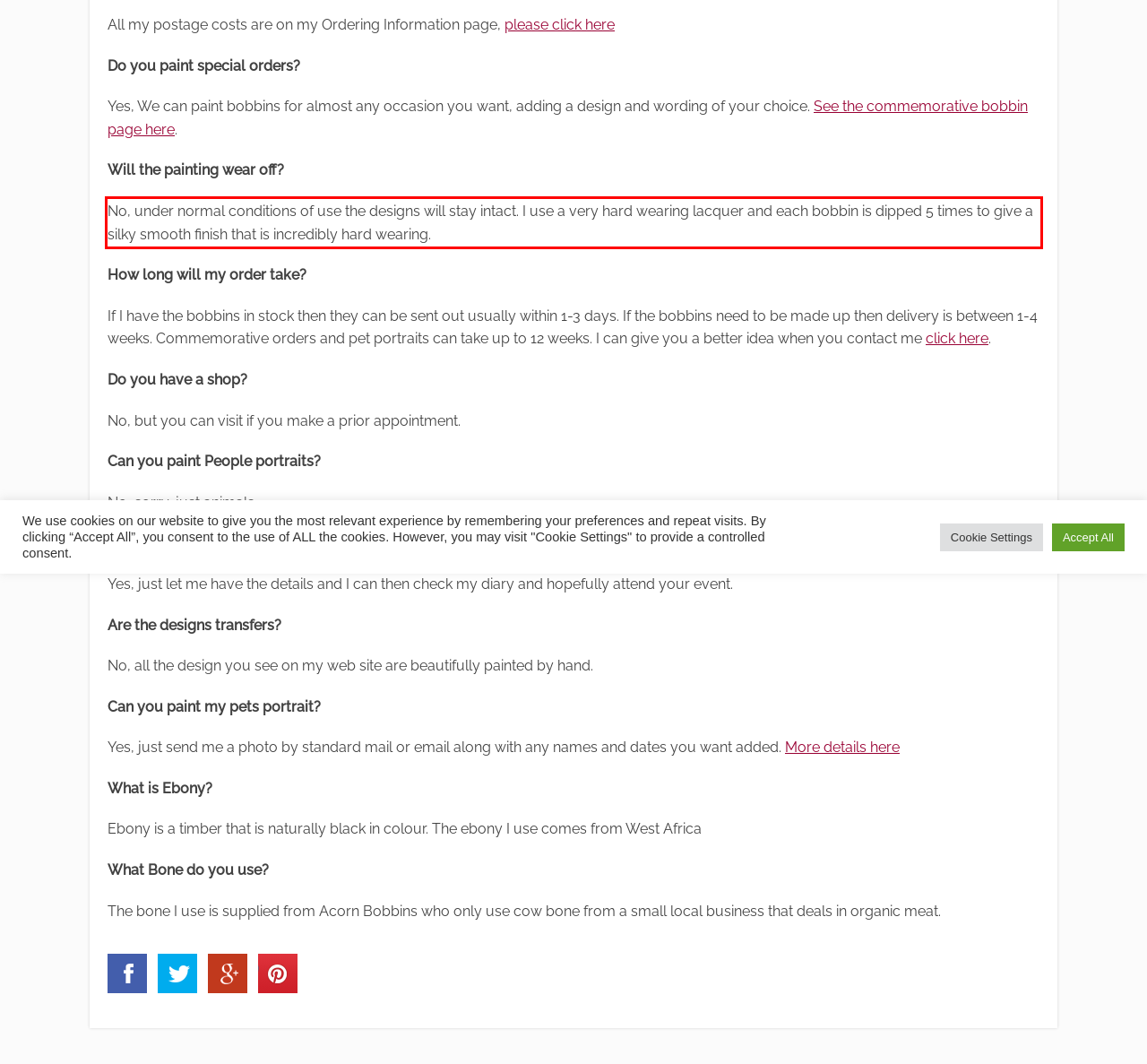Analyze the screenshot of the webpage and extract the text from the UI element that is inside the red bounding box.

No, under normal conditions of use the designs will stay intact. I use a very hard wearing lacquer and each bobbin is dipped 5 times to give a silky smooth finish that is incredibly hard wearing.